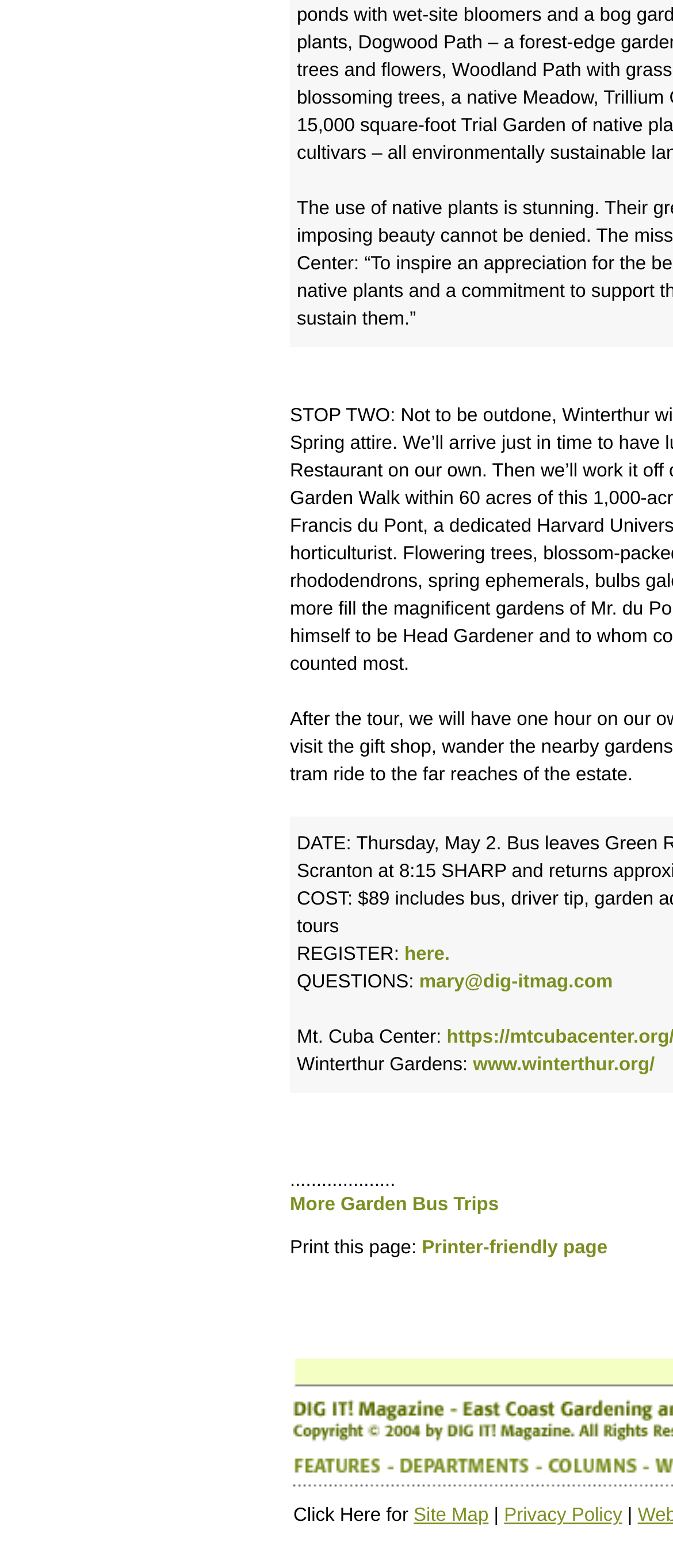Give the bounding box coordinates for the element described by: "www.winterthur.org/".

[0.703, 0.672, 0.973, 0.686]